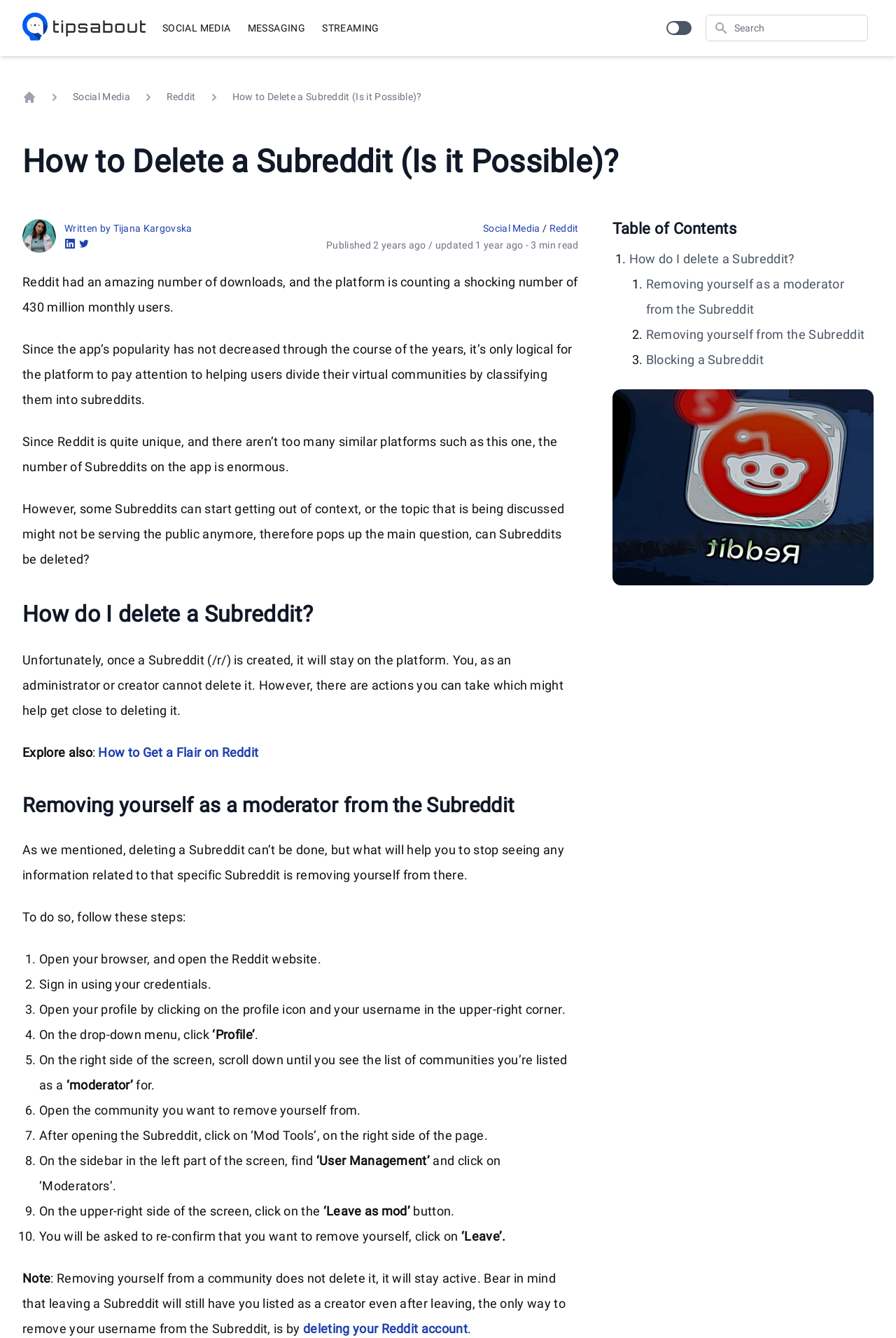Answer the question in one word or a short phrase:
What is the author of this article?

Tijana Kargovska